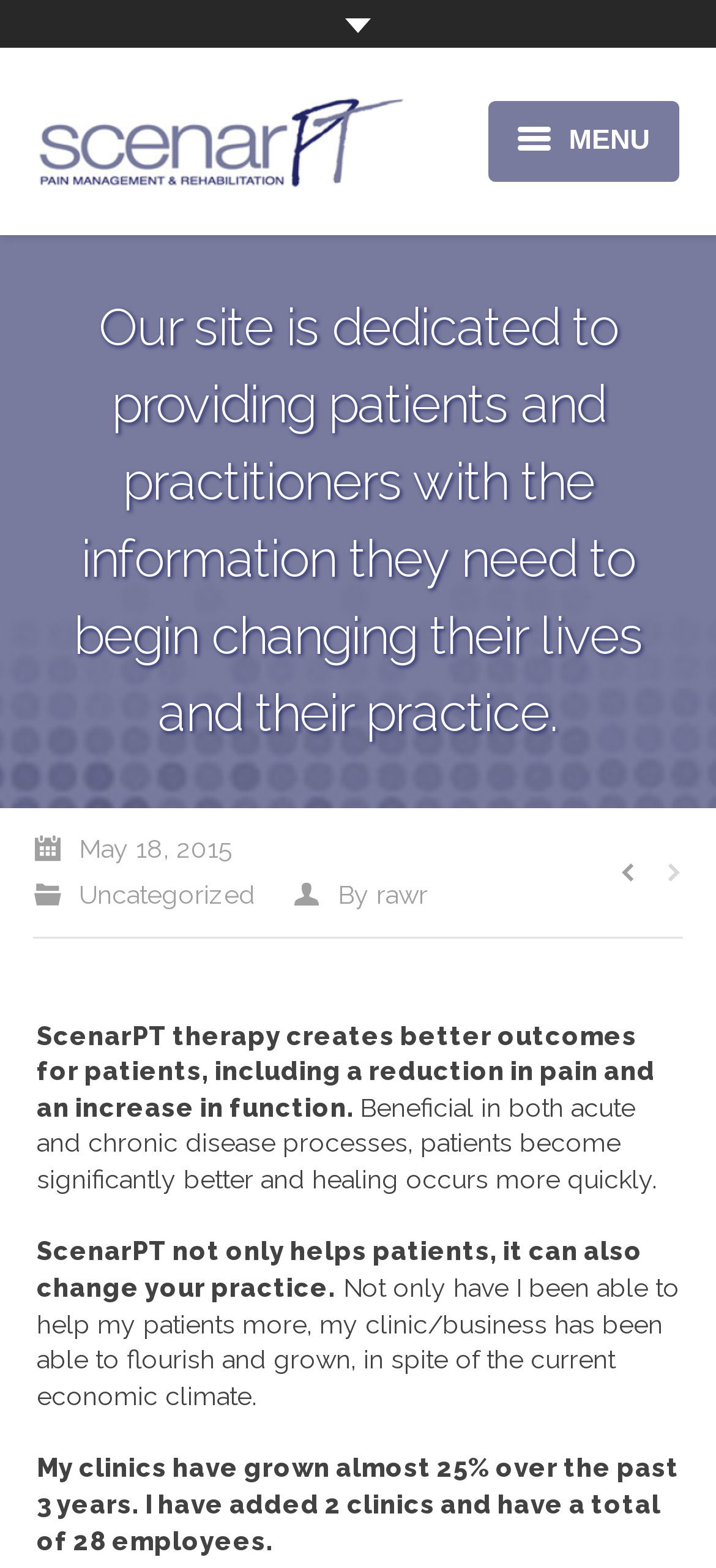Using the element description provided, determine the bounding box coordinates in the format (top-left x, top-left y, bottom-right x, bottom-right y). Ensure that all values are floating point numbers between 0 and 1. Element description: Home

[0.282, 0.127, 0.897, 0.179]